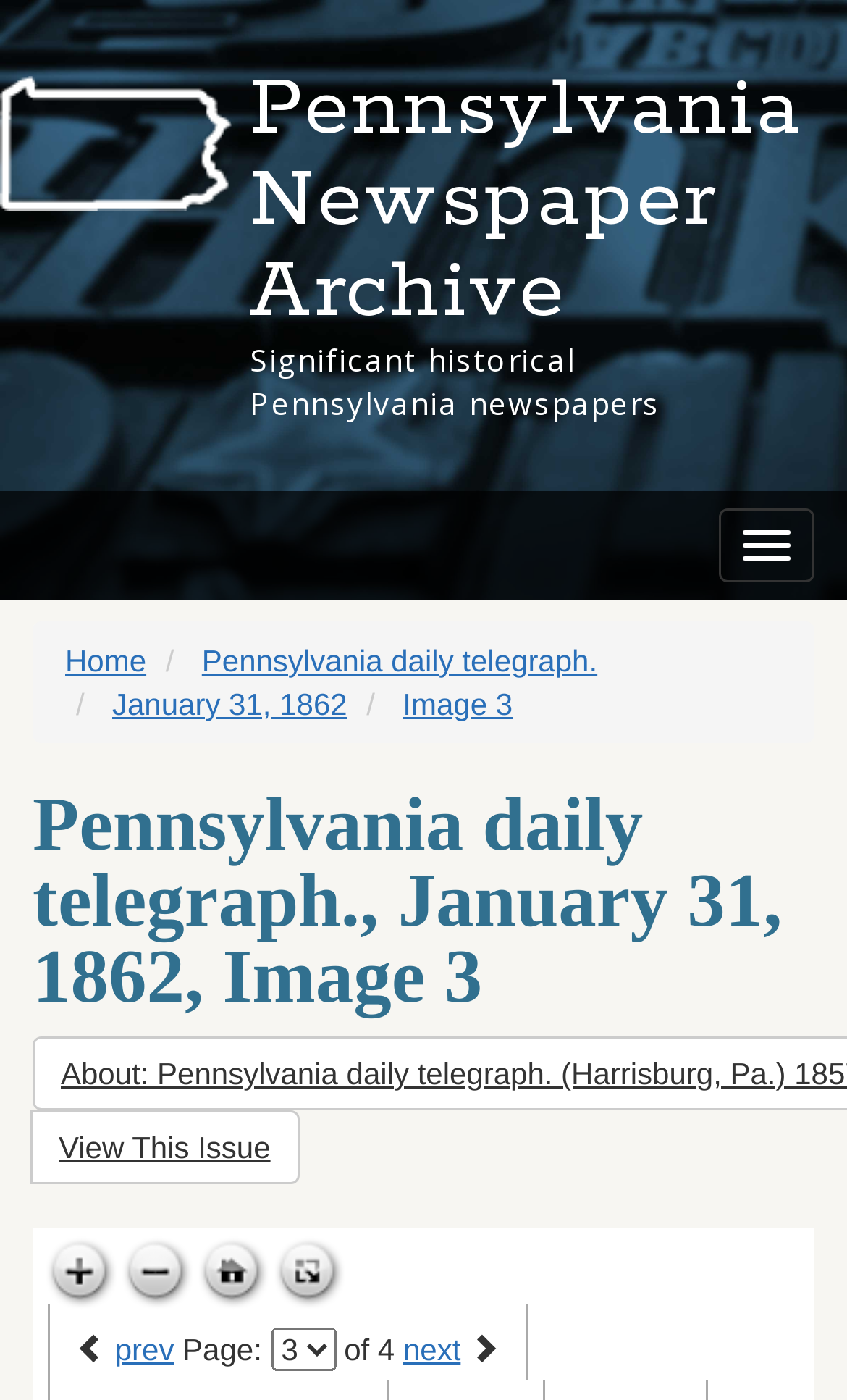What are the zoom options available?
Kindly answer the question with as much detail as you can.

I found the answer by looking at the generic elements 'Zoom in' and 'Zoom out' which suggest that the zoom options available are to zoom in and zoom out.